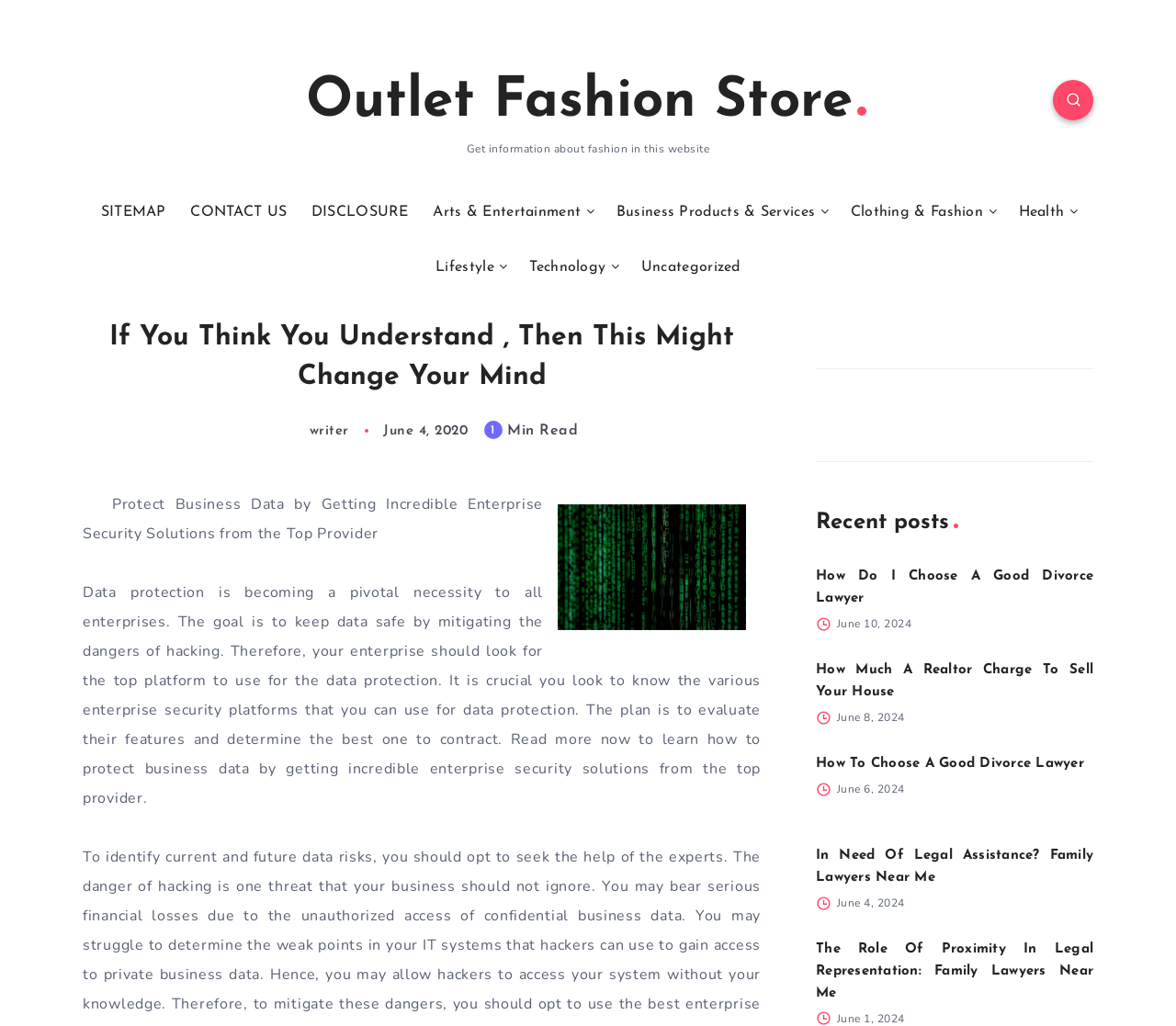Find the bounding box coordinates for the area that should be clicked to accomplish the instruction: "Read the article 'How Do I Choose A Good Divorce Lawyer'".

[0.694, 0.552, 0.93, 0.595]